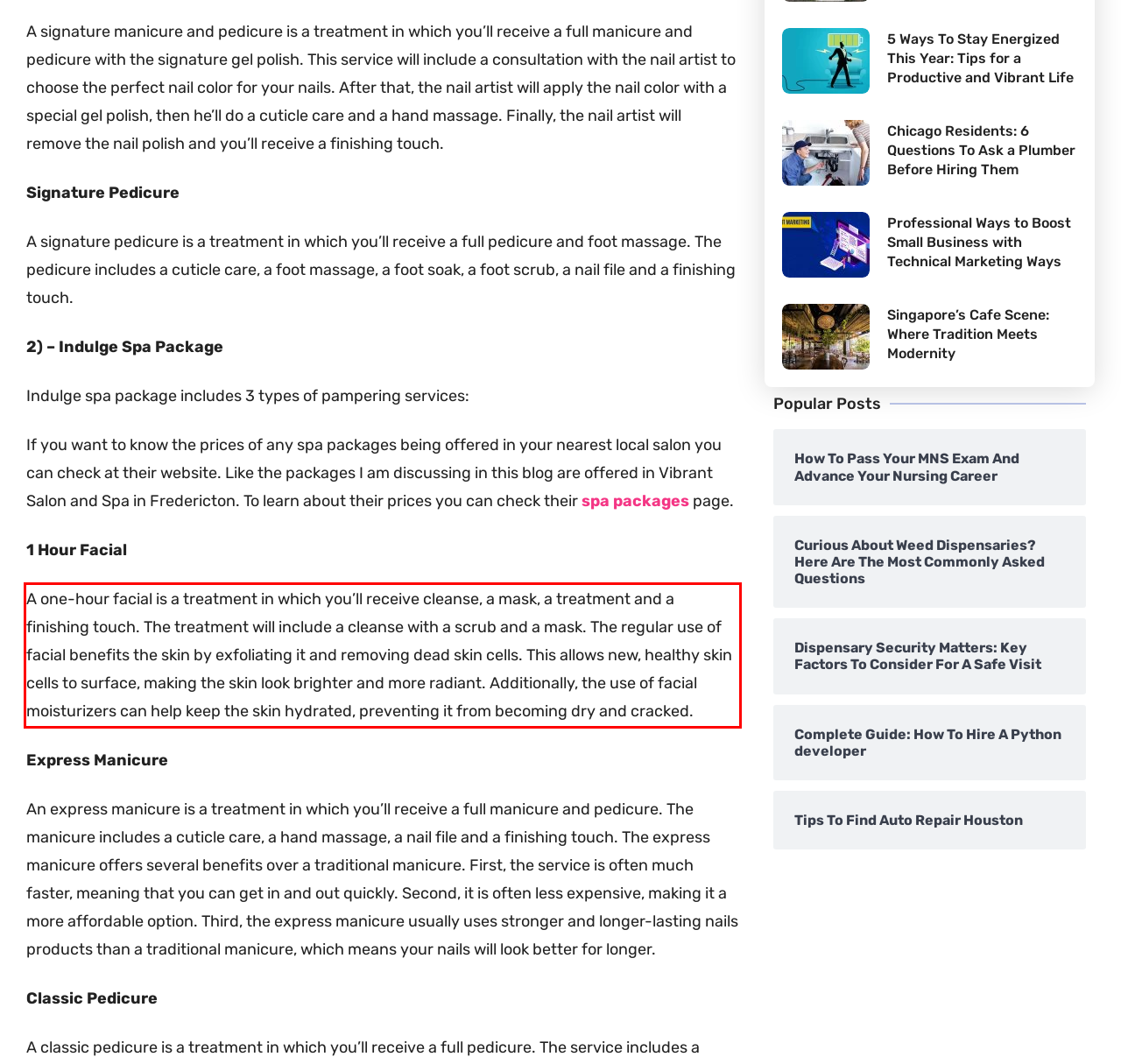Please recognize and transcribe the text located inside the red bounding box in the webpage image.

A one-hour facial is a treatment in which you’ll receive cleanse, a mask, a treatment and a finishing touch. The treatment will include a cleanse with a scrub and a mask. The regular use of facial benefits the skin by exfoliating it and removing dead skin cells. This allows new, healthy skin cells to surface, making the skin look brighter and more radiant. Additionally, the use of facial moisturizers can help keep the skin hydrated, preventing it from becoming dry and cracked.